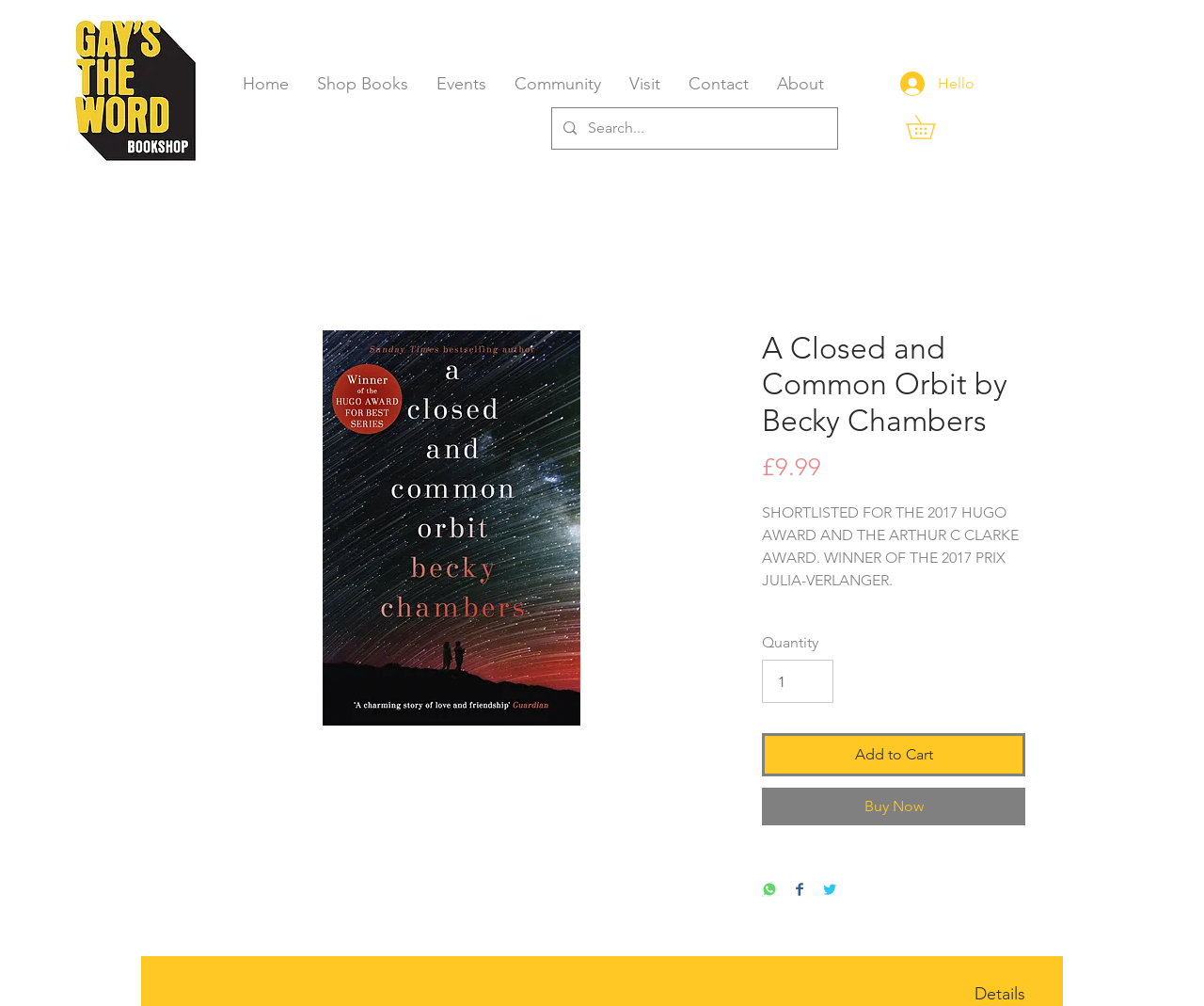Please specify the bounding box coordinates of the area that should be clicked to accomplish the following instruction: "View STEP History – A Mapping Retrospective". The coordinates should consist of four float numbers between 0 and 1, i.e., [left, top, right, bottom].

None